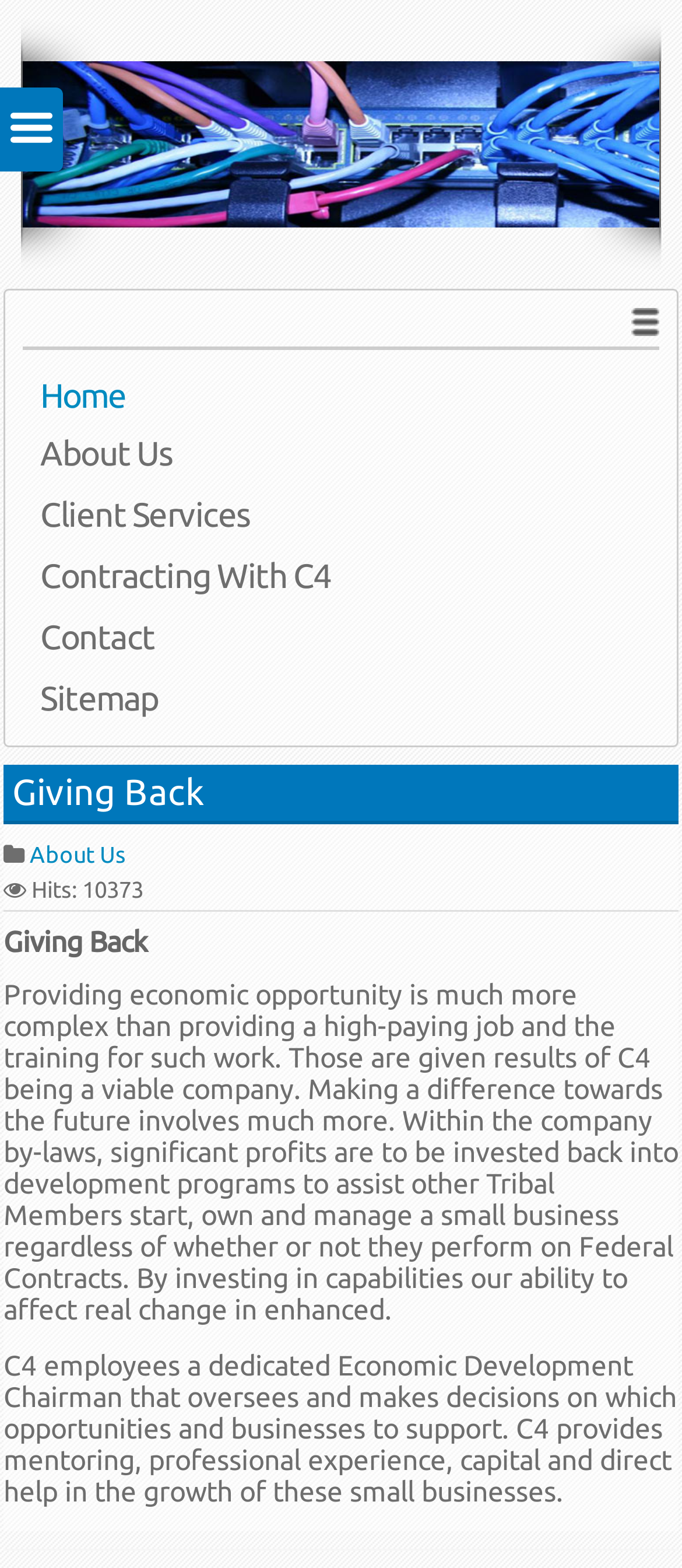Can you determine the bounding box coordinates of the area that needs to be clicked to fulfill the following instruction: "click the Contact link"?

[0.033, 0.389, 0.967, 0.426]